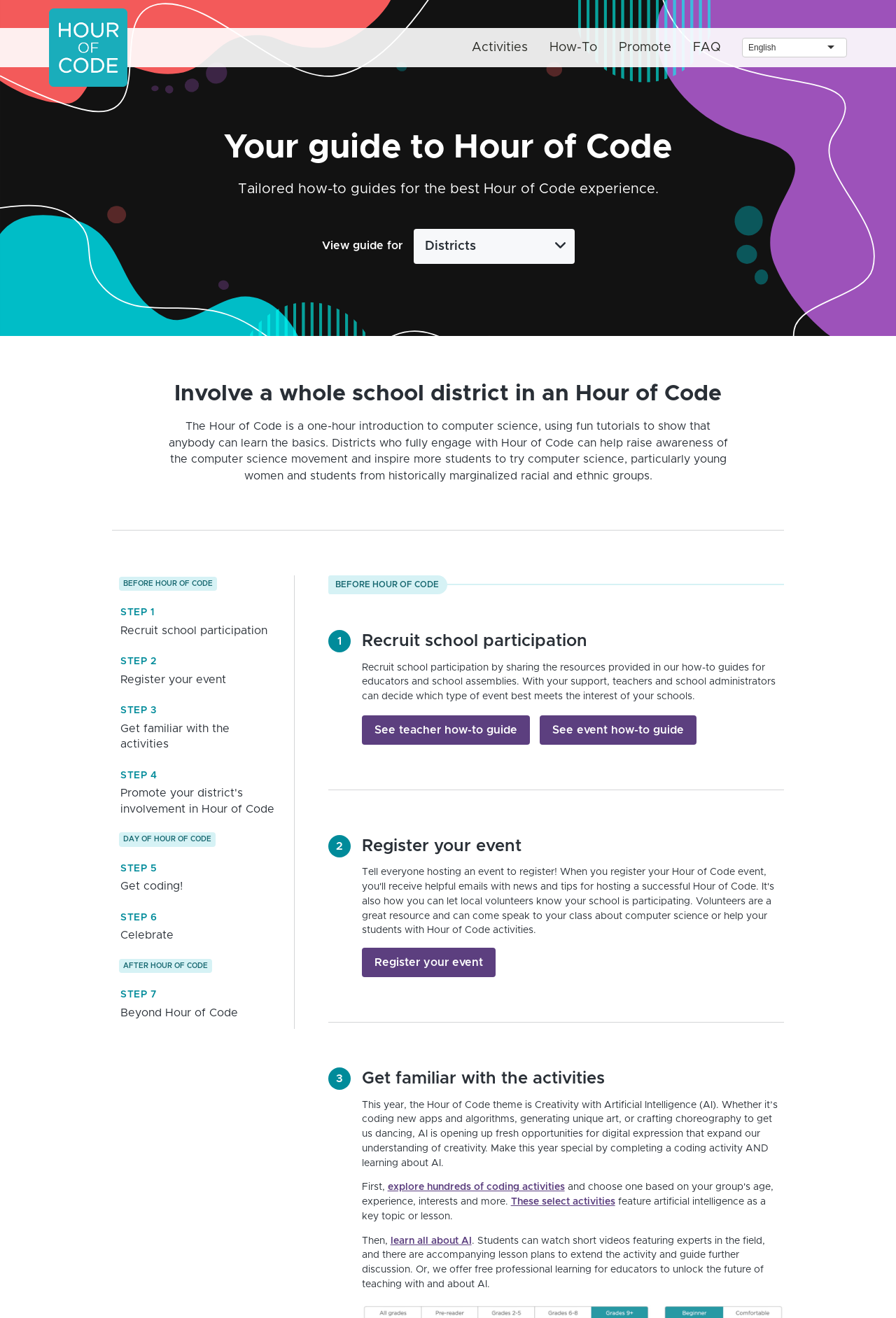What is the purpose of Hour of Code?
Kindly answer the question with as much detail as you can.

Based on the webpage, the Hour of Code is a one-hour introduction to computer science, using fun tutorials to show that anybody can learn the basics. It aims to raise awareness of the computer science movement and inspire more students to try computer science, particularly young women and students from historically marginalized racial and ethnic groups.